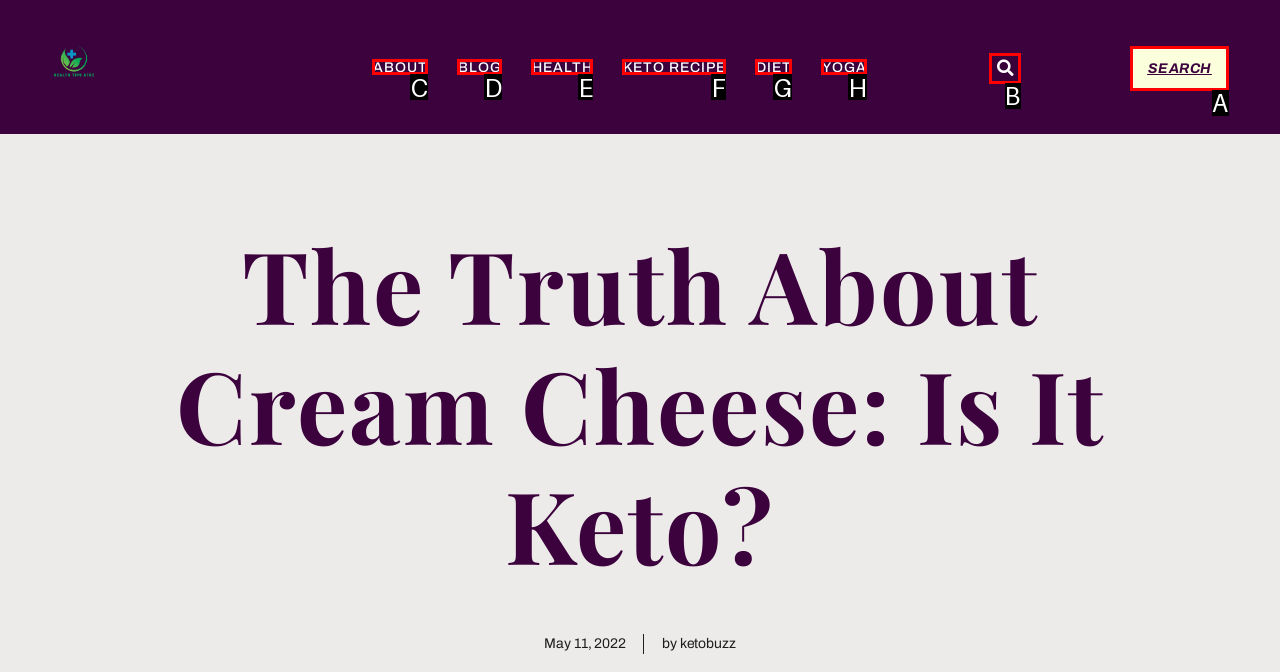Point out which HTML element you should click to fulfill the task: search for something.
Provide the option's letter from the given choices.

B